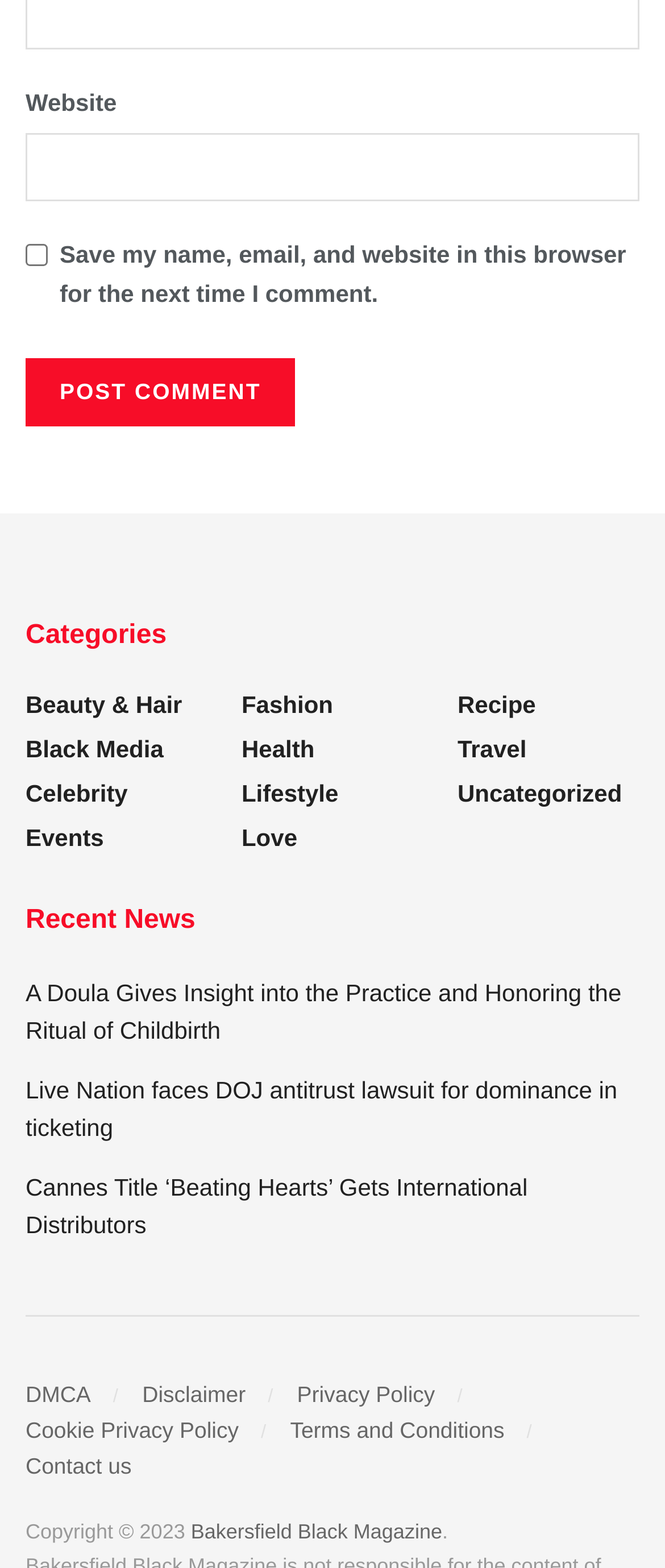Determine the bounding box coordinates of the clickable element to complete this instruction: "View Beauty & Hair category". Provide the coordinates in the format of four float numbers between 0 and 1, [left, top, right, bottom].

[0.038, 0.44, 0.274, 0.457]